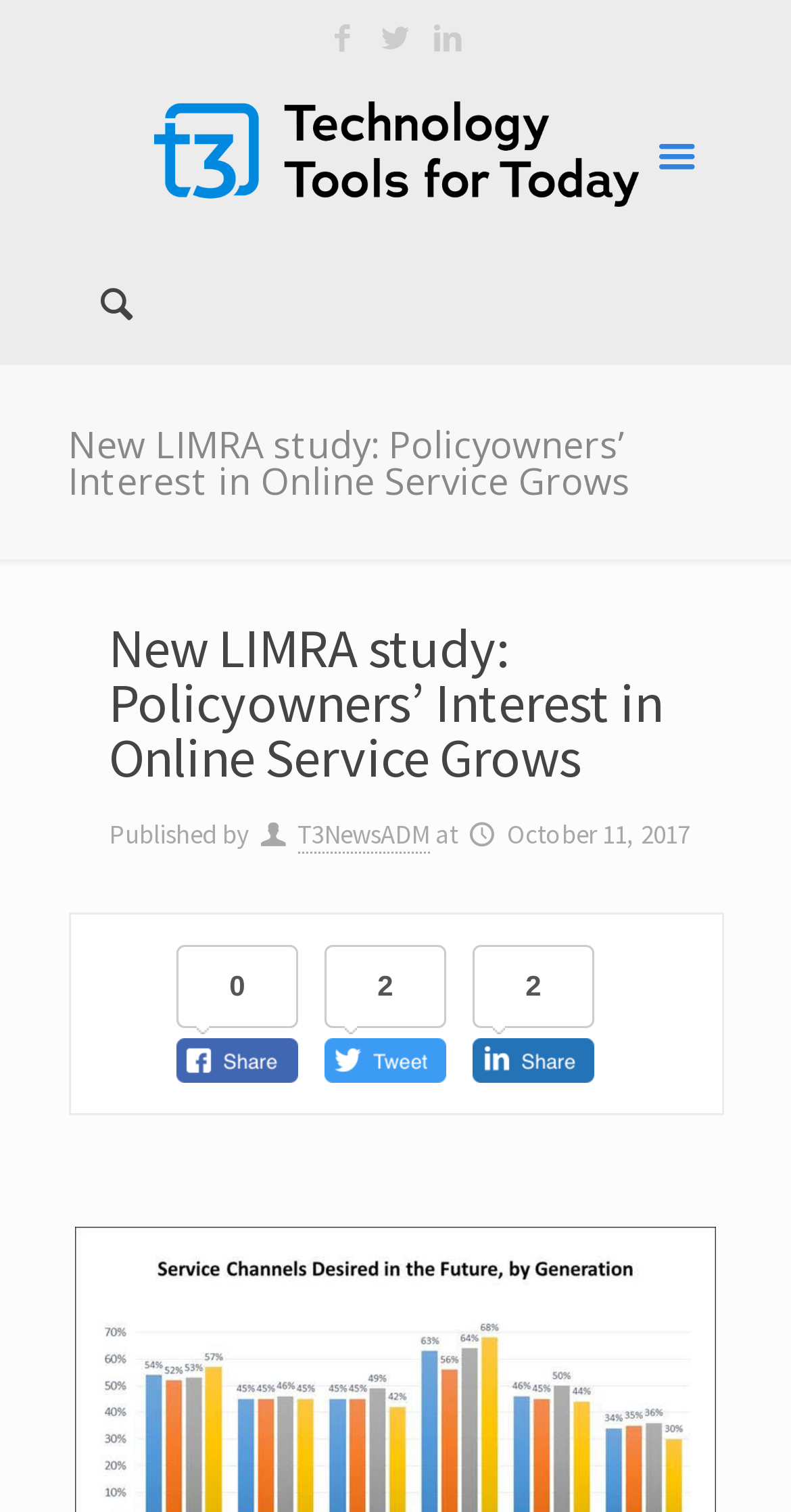Please provide a one-word or phrase answer to the question: 
What is the topic of the study mentioned in the article?

Policyowners’ Interest in Online Service